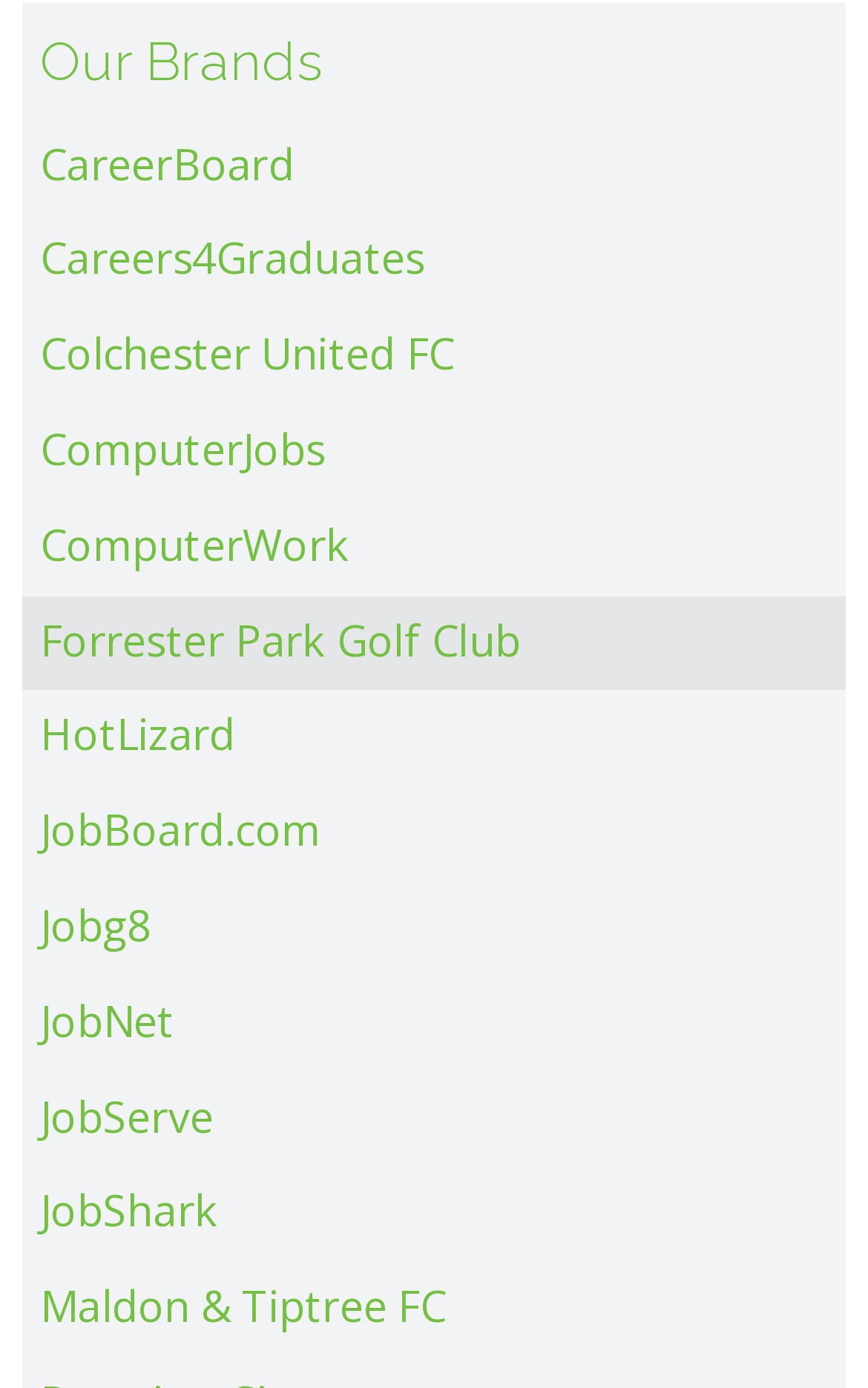Using the given description, provide the bounding box coordinates formatted as (top-left x, top-left y, bottom-right x, bottom-right y), with all values being floating point numbers between 0 and 1. Description: Our Brands

[0.026, 0.001, 0.974, 0.086]